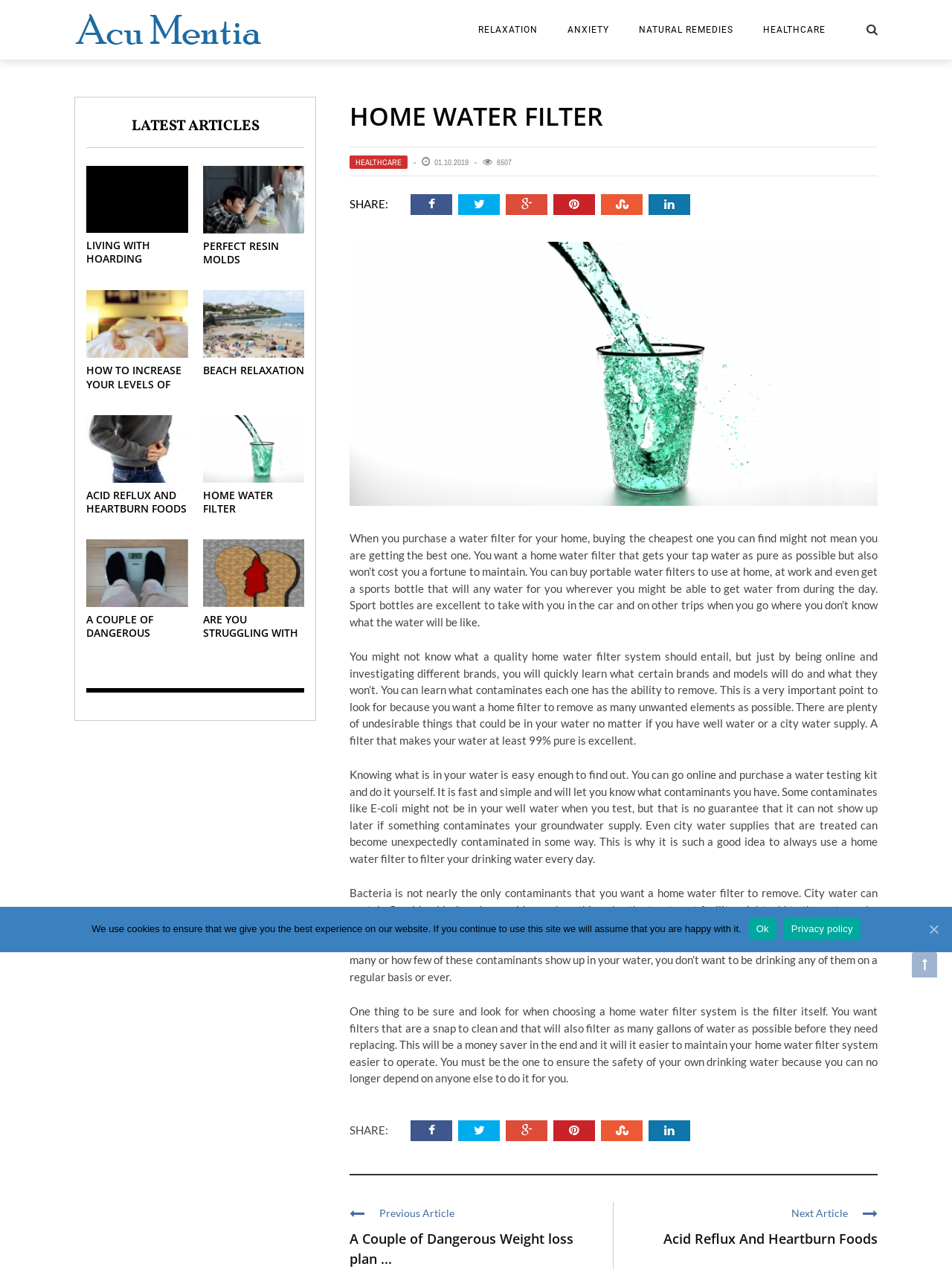Give a full account of the webpage's elements and their arrangement.

The webpage is about home water filters, with a focus on the importance of choosing a quality filter system. At the top, there is a logo and a navigation menu with links to different categories, including "RELAXATION", "ANXIETY", "NATURAL REMEDIES", and "HEALTHCARE". Below the navigation menu, there is a heading that reads "HOME WATER FILTER" and a date "01.10.2019". 

To the right of the heading, there are social media links, including Facebook, Twitter, Google Plus, Pinterest, Stumbleupon, and Linkedin. Below the social media links, there is an image of a home water filter system, accompanied by a lengthy article discussing the importance of choosing a quality home water filter system. The article highlights the potential contaminants that can be present in tap water, including bacteria, fluoride, chlorine, and lead, and emphasizes the need for a filter system that can remove these contaminants.

The article is divided into several paragraphs, each discussing a different aspect of home water filter systems, including the importance of knowing what contaminants are present in the water, the benefits of using a portable water filter, and the need for regular maintenance of the filter system.

At the bottom of the page, there are links to previous and next articles, as well as a section titled "LATEST ARTICLES" that features several links to other articles on various topics, including living with hoarding disorder, perfect resin molds, and how to increase deep sleep. Each article is accompanied by an image and a brief heading.